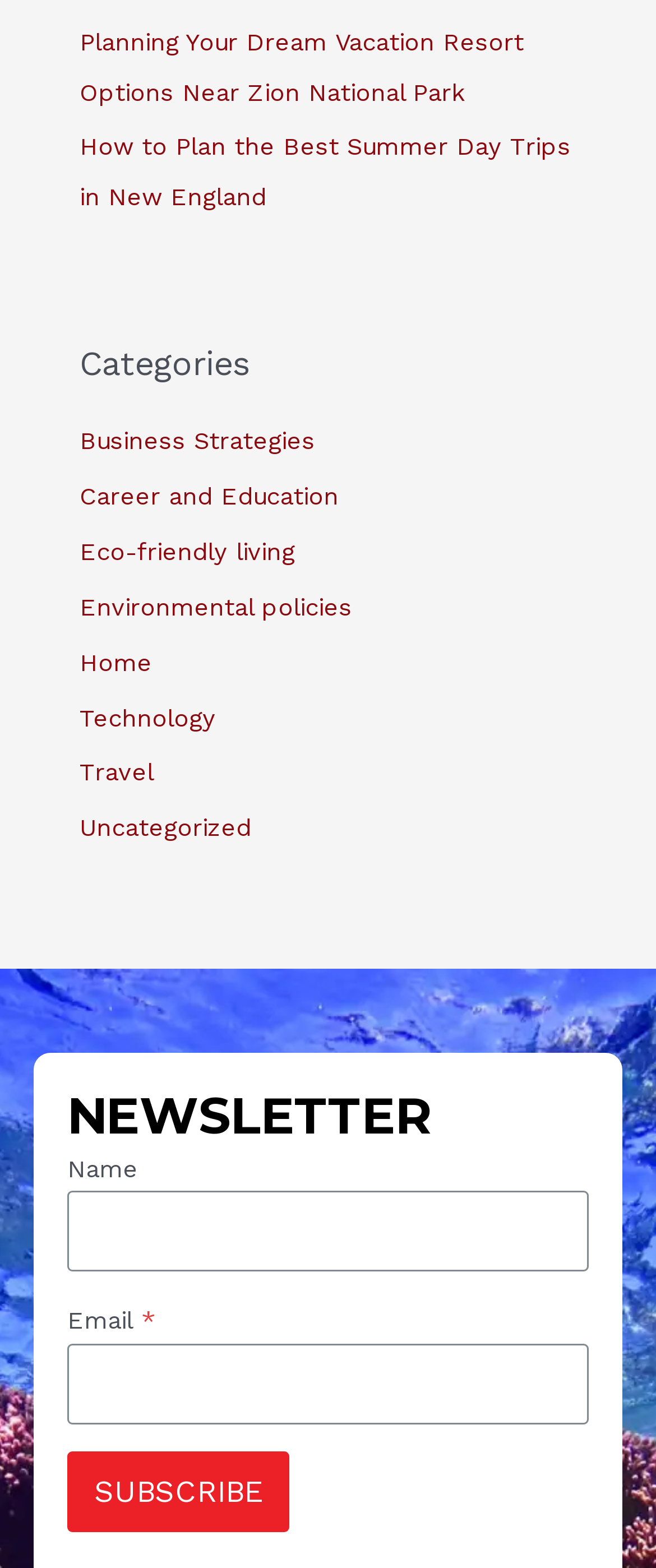Analyze the image and answer the question with as much detail as possible: 
What is the purpose of the textbox labeled 'Email'?

The textbox labeled 'Email' is located below the 'NEWSLETTER' heading, and it is required to input an email address, likely for subscription purposes.